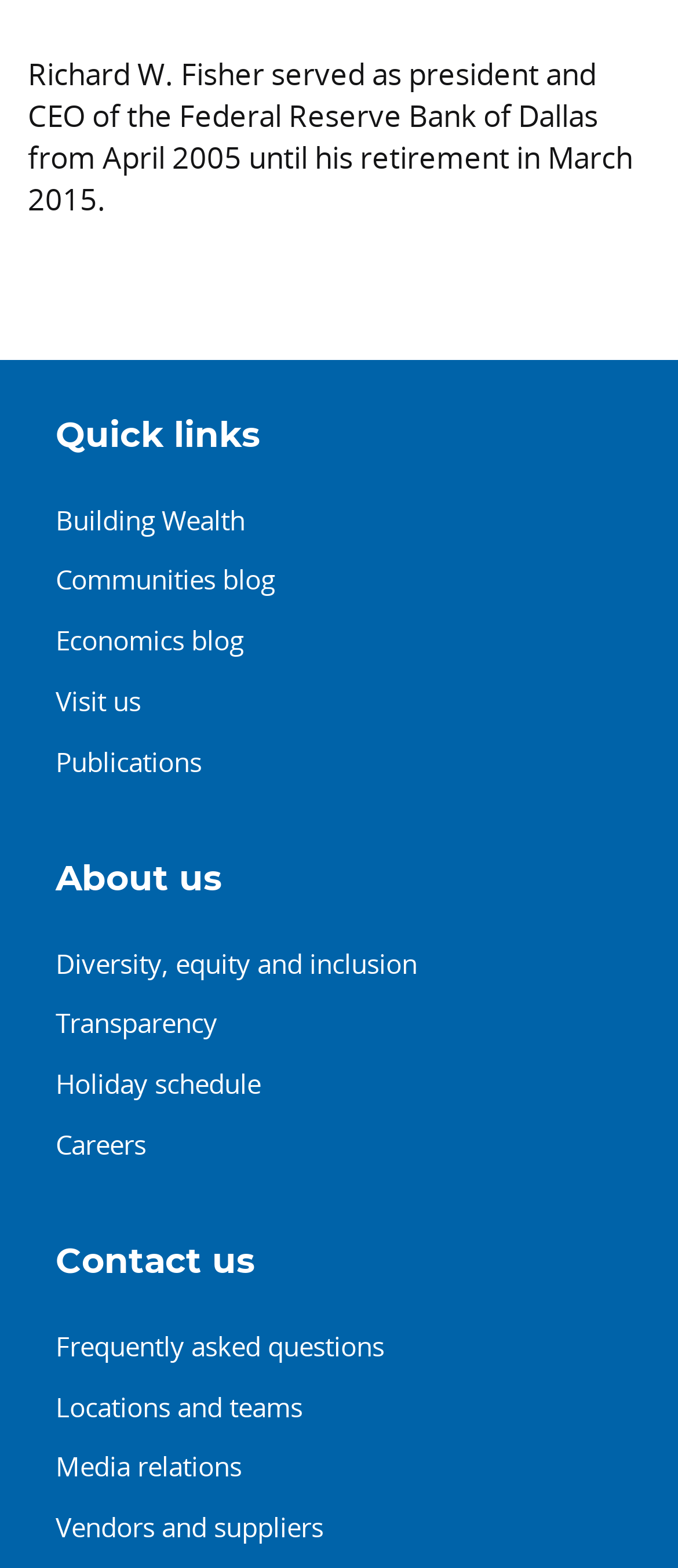Please specify the bounding box coordinates of the region to click in order to perform the following instruction: "Visit the communities blog".

[0.082, 0.358, 0.856, 0.383]